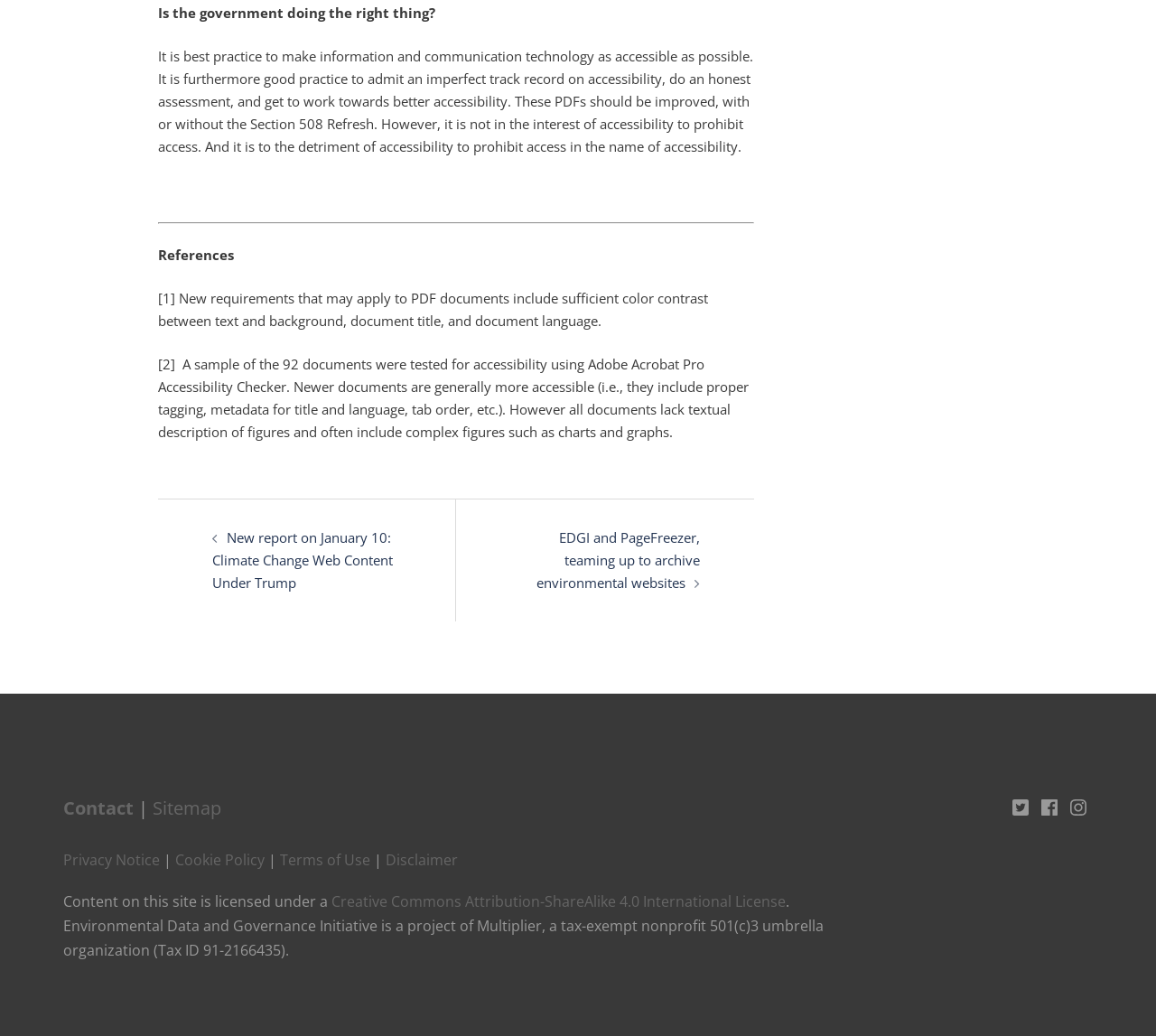What is the license under which the content on this site is licensed?
Look at the image and answer with only one word or phrase.

Creative Commons Attribution-ShareAlike 4.0 International License